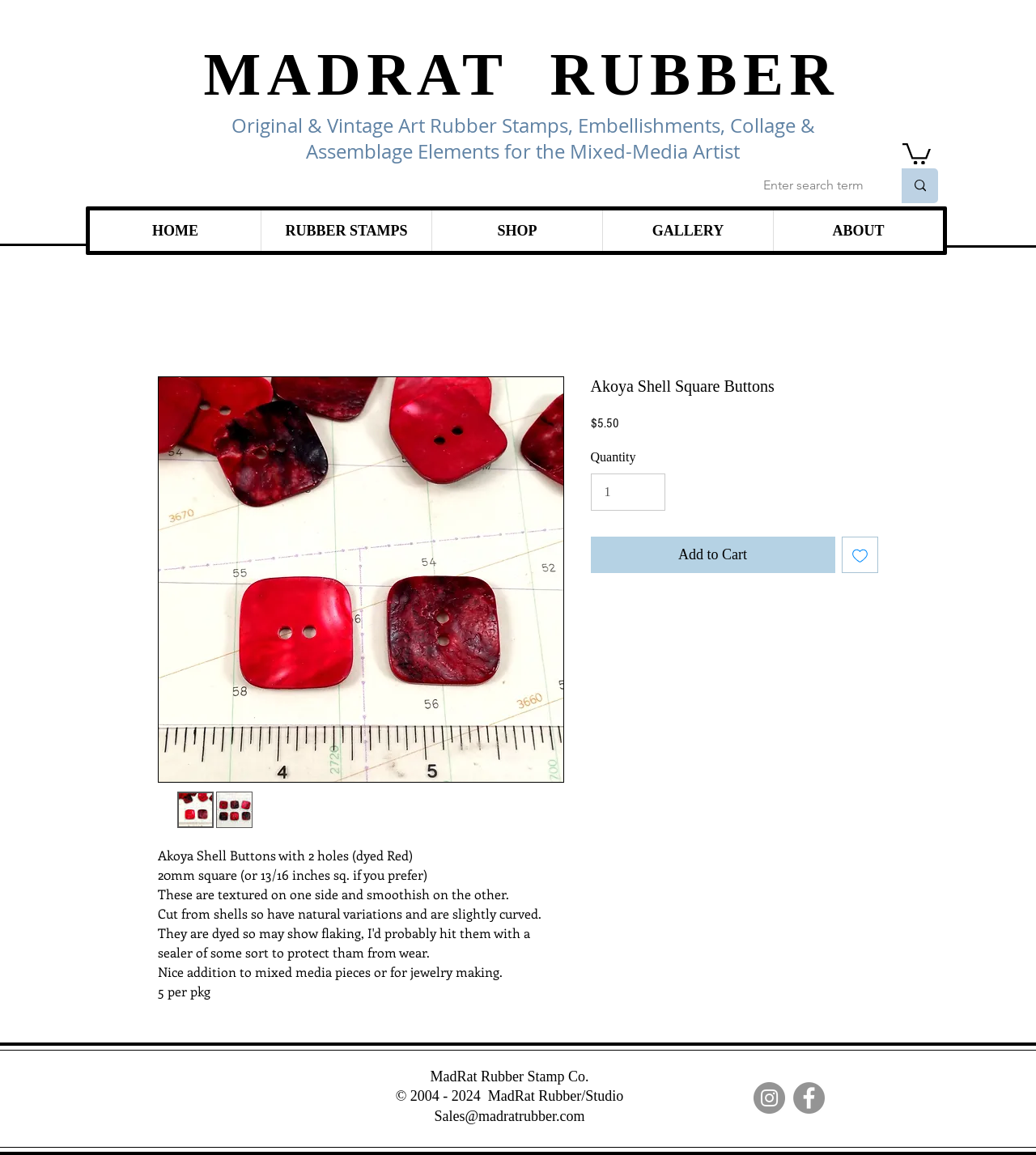Pinpoint the bounding box coordinates for the area that should be clicked to perform the following instruction: "Go to home page".

[0.087, 0.182, 0.252, 0.217]